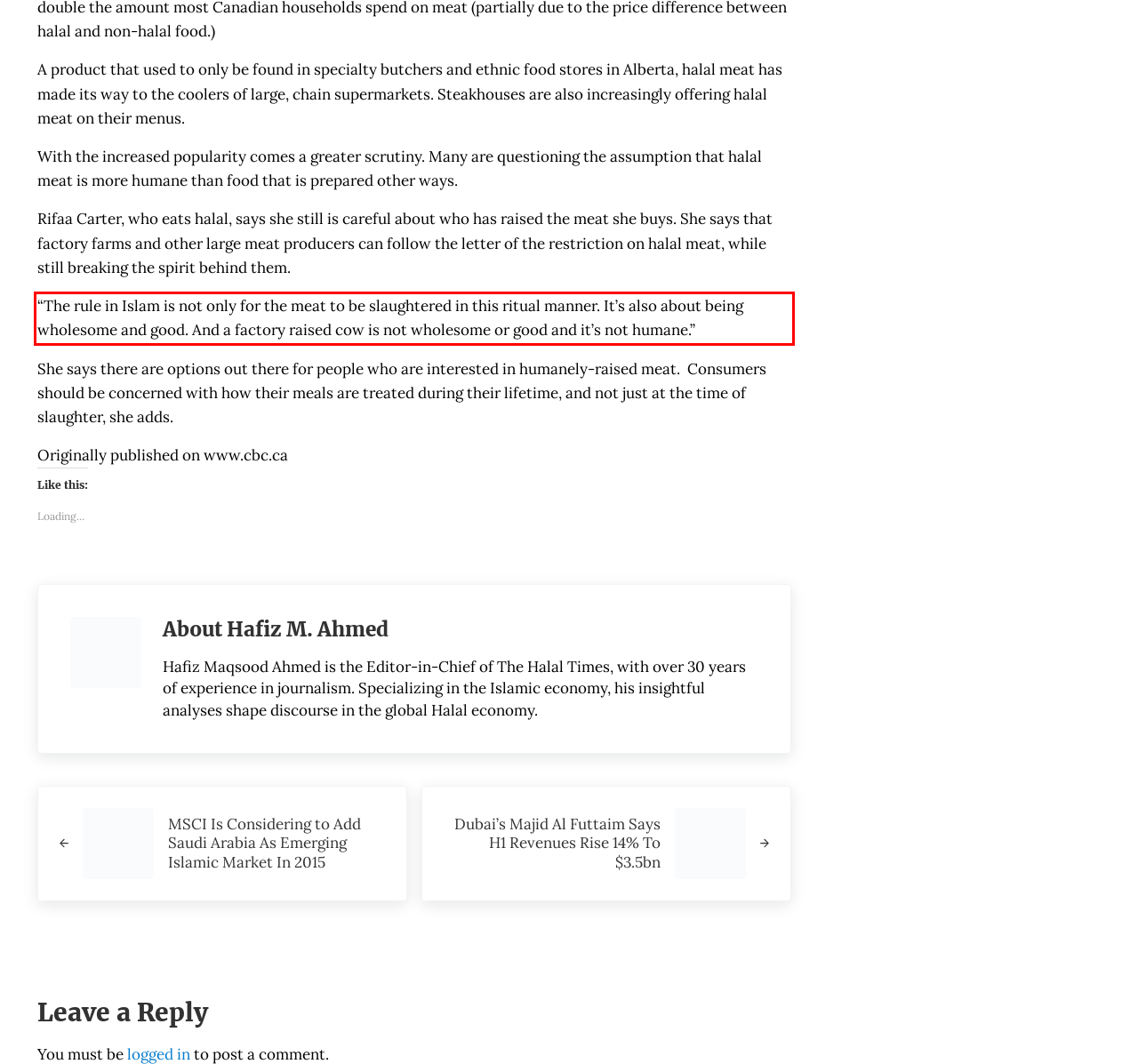You are provided with a screenshot of a webpage featuring a red rectangle bounding box. Extract the text content within this red bounding box using OCR.

“The rule in Islam is not only for the meat to be slaughtered in this ritual manner. It’s also about being wholesome and good. And a factory raised cow is not wholesome or good and it’s not humane.”